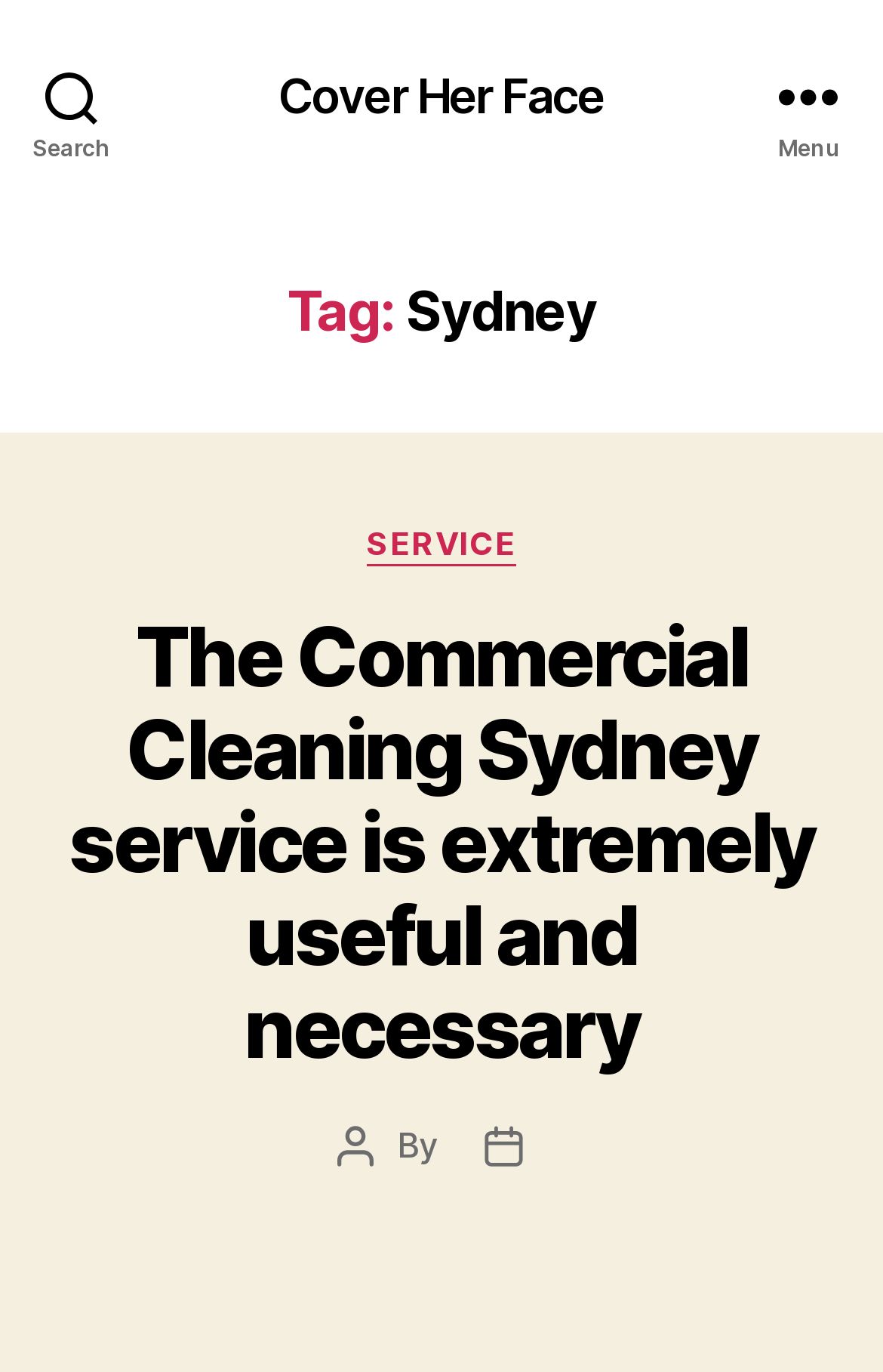Create a detailed summary of all the visual and textual information on the webpage.

The webpage is about "Sydney – Cover Her Face" and appears to be a blog post or article. At the top left, there is a search button. Next to it, in the top center, is a link to "Cover Her Face". On the top right, there is a menu button.

Below the top section, there is a header area that spans the entire width of the page. Within this header, there is a heading that reads "Tag: Sydney" on the left side. Below this heading, there is another section that contains several elements. On the left side, there is a heading that describes the content of the page, stating that "The Commercial Cleaning Sydney service is extremely useful and necessary". This heading is also a link. 

To the right of this heading, there are three lines of text. The first line reads "Categories", the second line is a link to "SERVICE", and the third line is not a link. Further down, there are three more lines of text. The first line reads "Post author", the second line reads "By", and the third line reads "Post date".

At the very bottom of the page, there is a small figure or image that spans the entire width of the page.